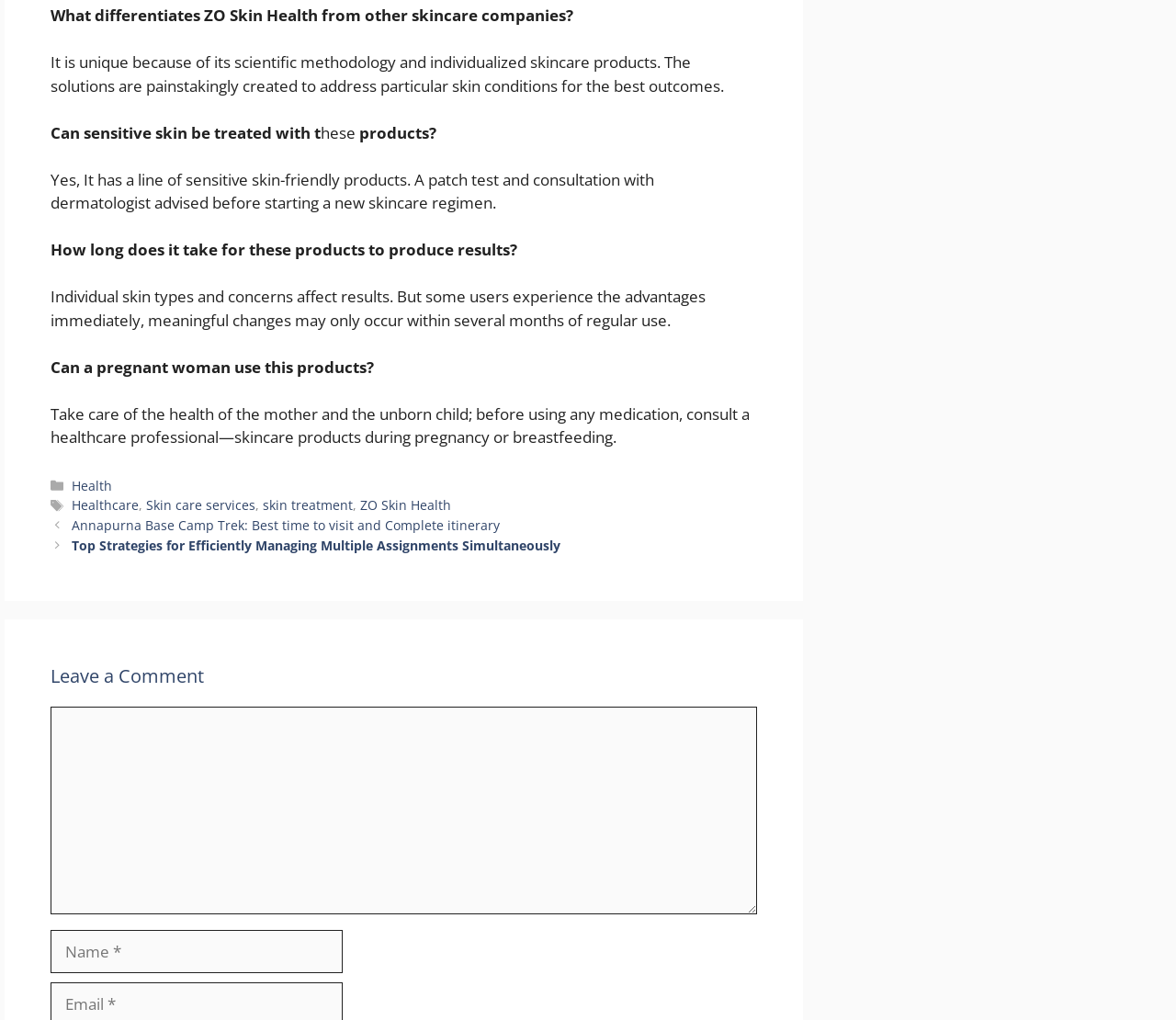Using the details in the image, give a detailed response to the question below:
What categories are available on this webpage?

The webpage has a footer section that lists categories, including 'Health', which is a link, and other categories like 'Healthcare', 'Skin care services', and 'Skin treatment'.